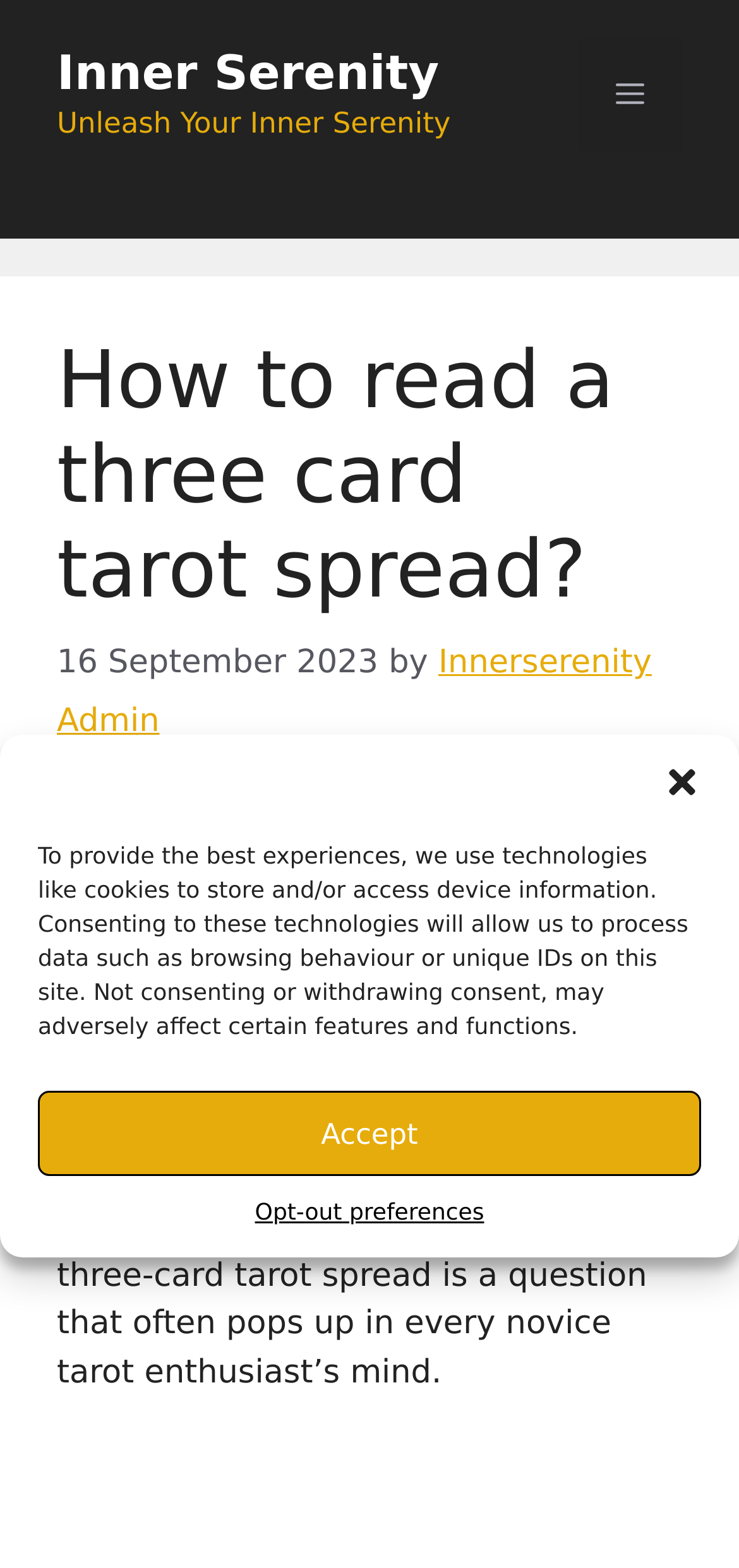What is the date of the article? Analyze the screenshot and reply with just one word or a short phrase.

16 September 2023